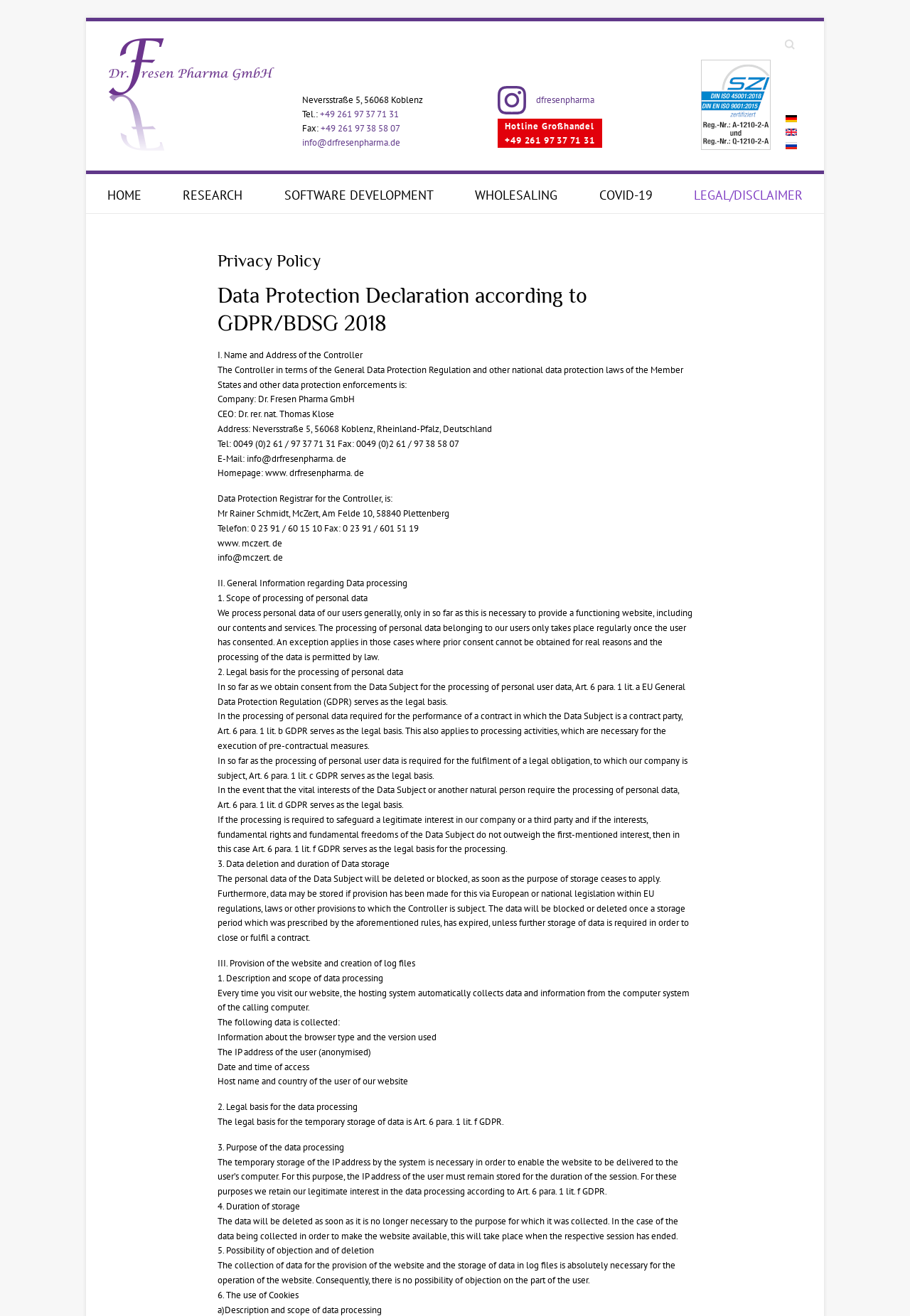Determine the bounding box coordinates (top-left x, top-left y, bottom-right x, bottom-right y) of the UI element described in the following text: Software development

[0.312, 0.132, 0.476, 0.162]